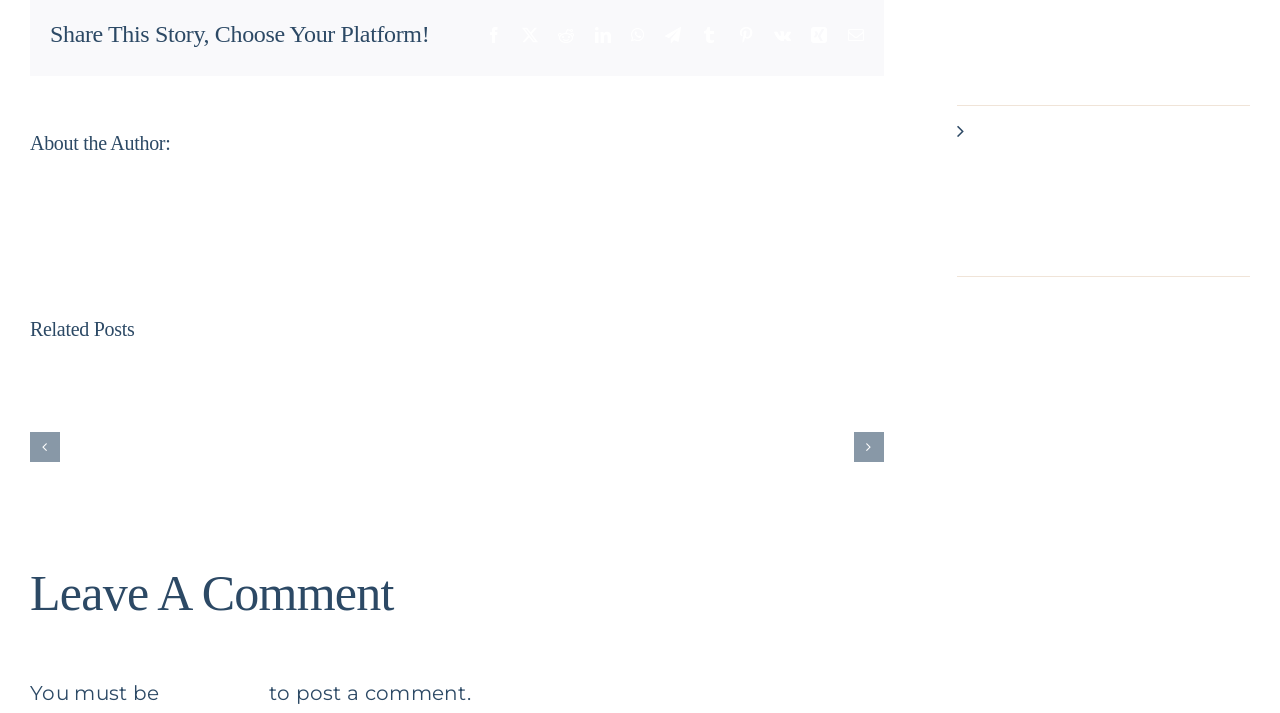Answer the question briefly using a single word or phrase: 
What is the topic of the related posts?

Greython Construction